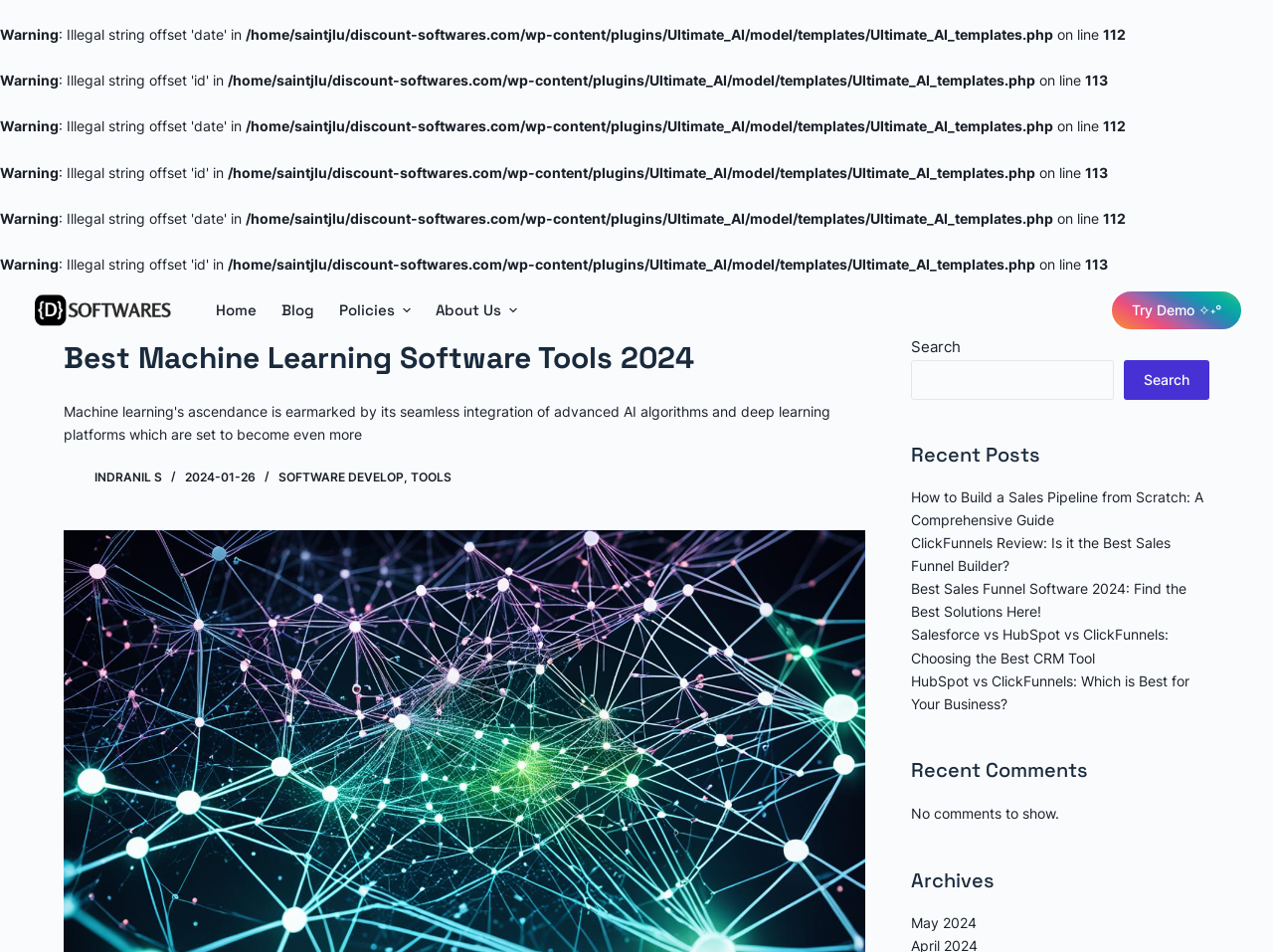Pinpoint the bounding box coordinates of the element you need to click to execute the following instruction: "Read the 'How to Build a Sales Pipeline from Scratch' article". The bounding box should be represented by four float numbers between 0 and 1, in the format [left, top, right, bottom].

[0.716, 0.513, 0.946, 0.555]